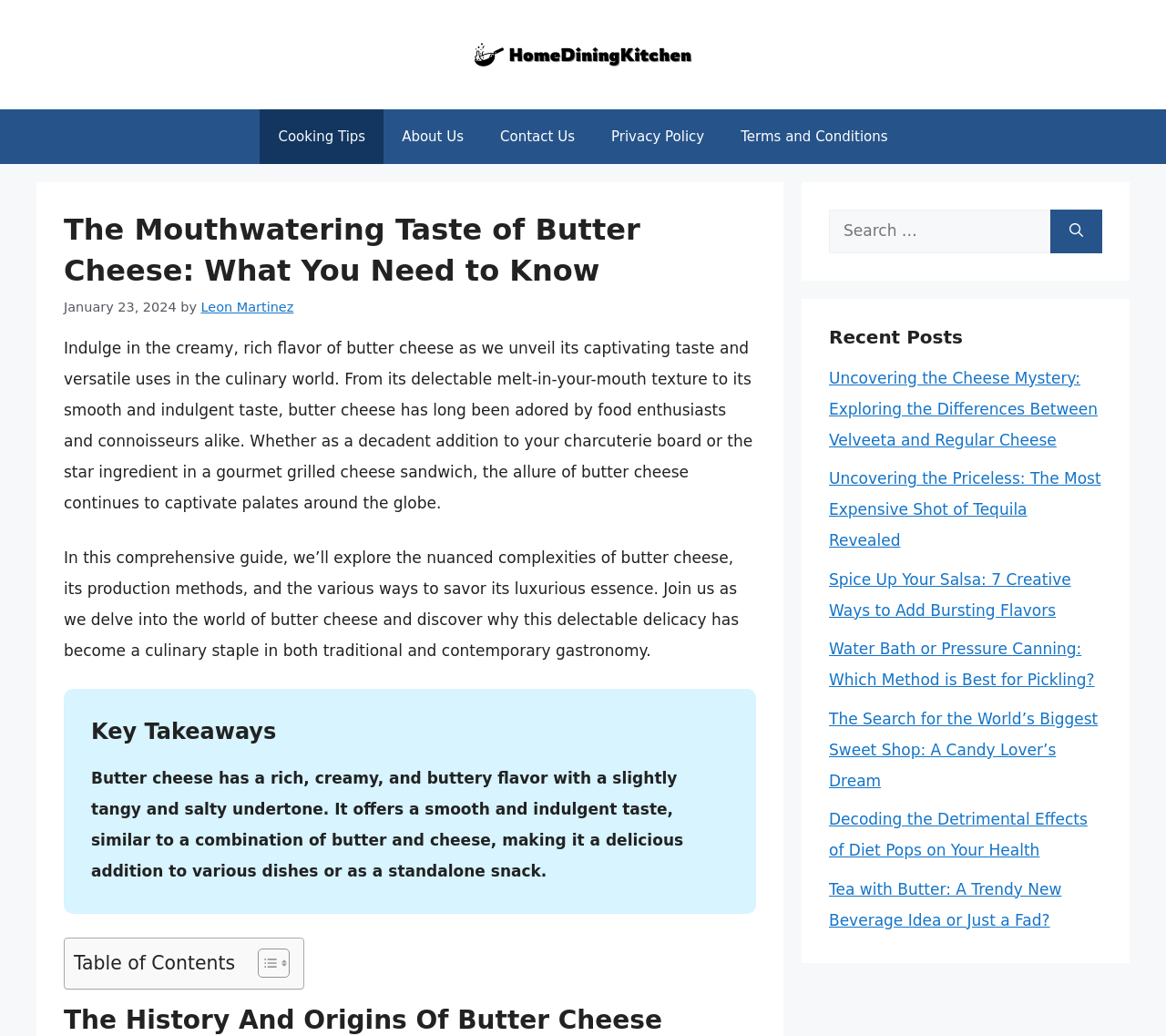Determine the bounding box coordinates of the clickable element necessary to fulfill the instruction: "Explore the 'Recent Posts' section". Provide the coordinates as four float numbers within the 0 to 1 range, i.e., [left, top, right, bottom].

[0.711, 0.314, 0.945, 0.336]